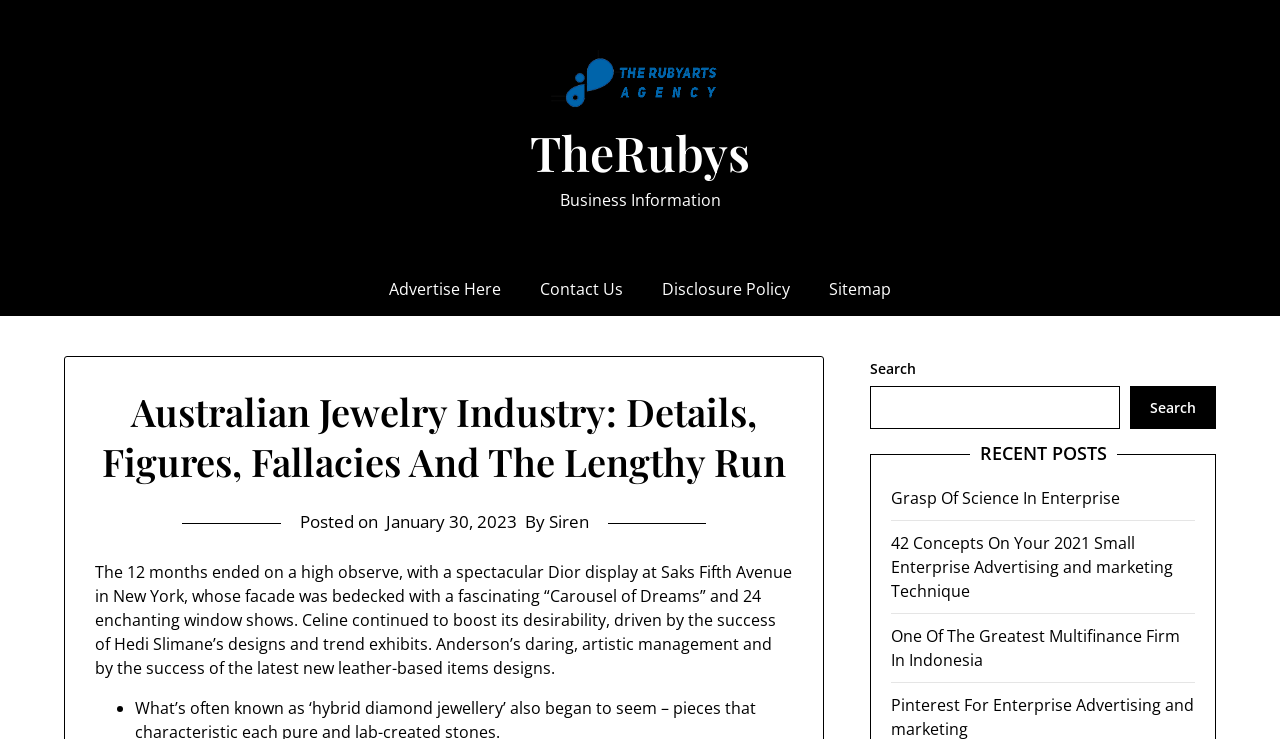What is the topic of the main article?
Answer the question based on the image using a single word or a brief phrase.

Australian Jewelry Industry